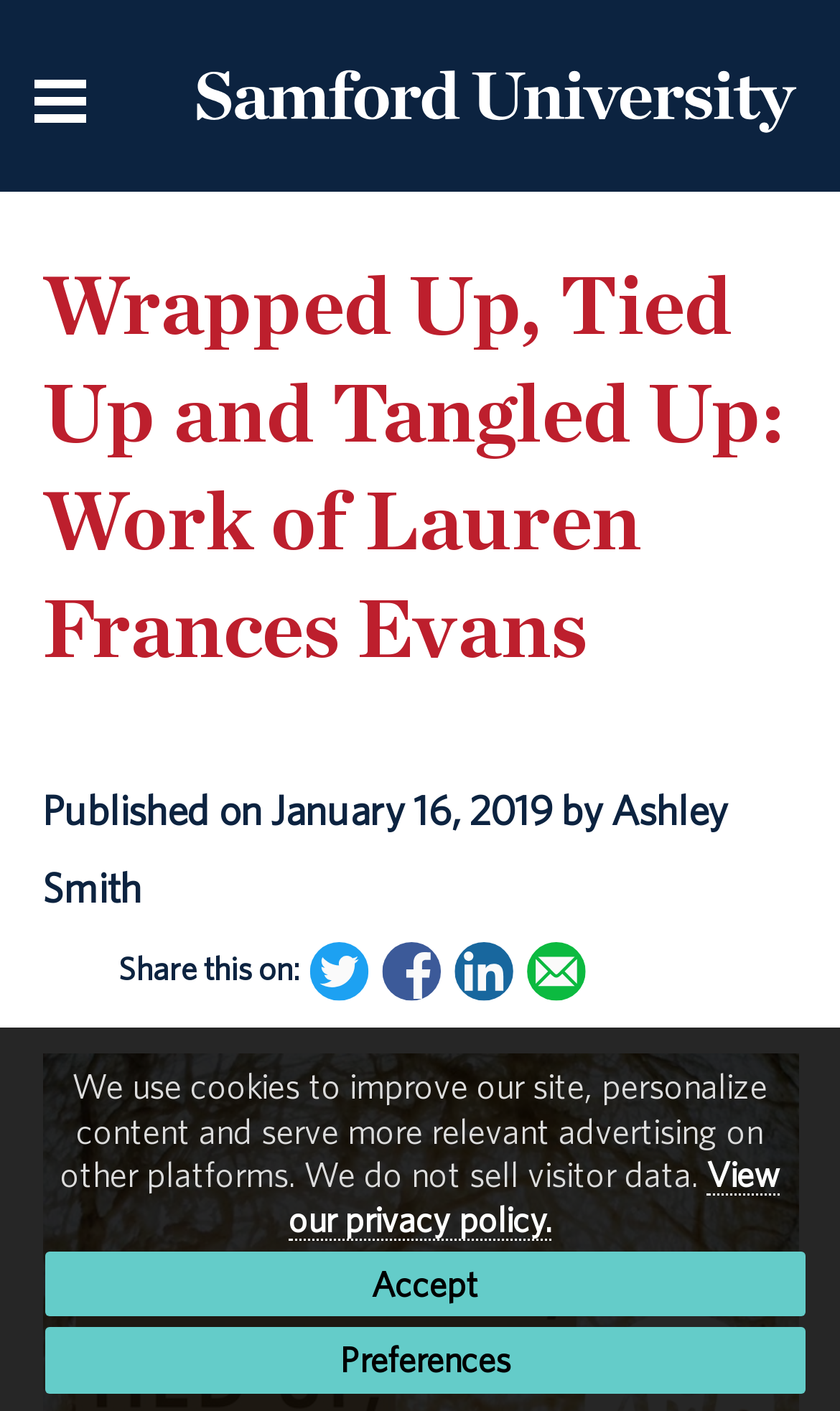Please identify the bounding box coordinates of the element's region that I should click in order to complete the following instruction: "Listen to podcasts". The bounding box coordinates consist of four float numbers between 0 and 1, i.e., [left, top, right, bottom].

None